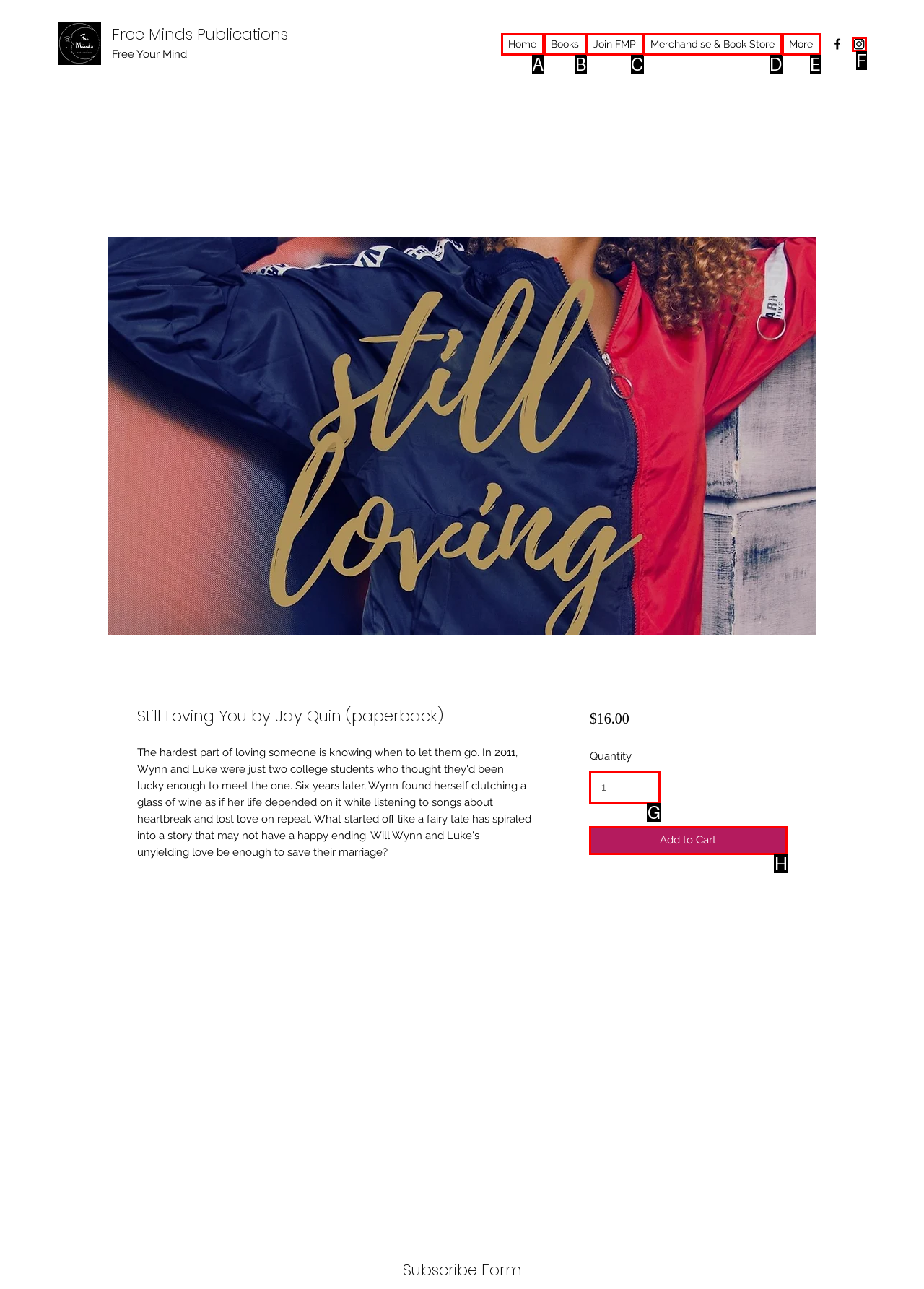Indicate the UI element to click to perform the task: Add the book to cart. Reply with the letter corresponding to the chosen element.

H